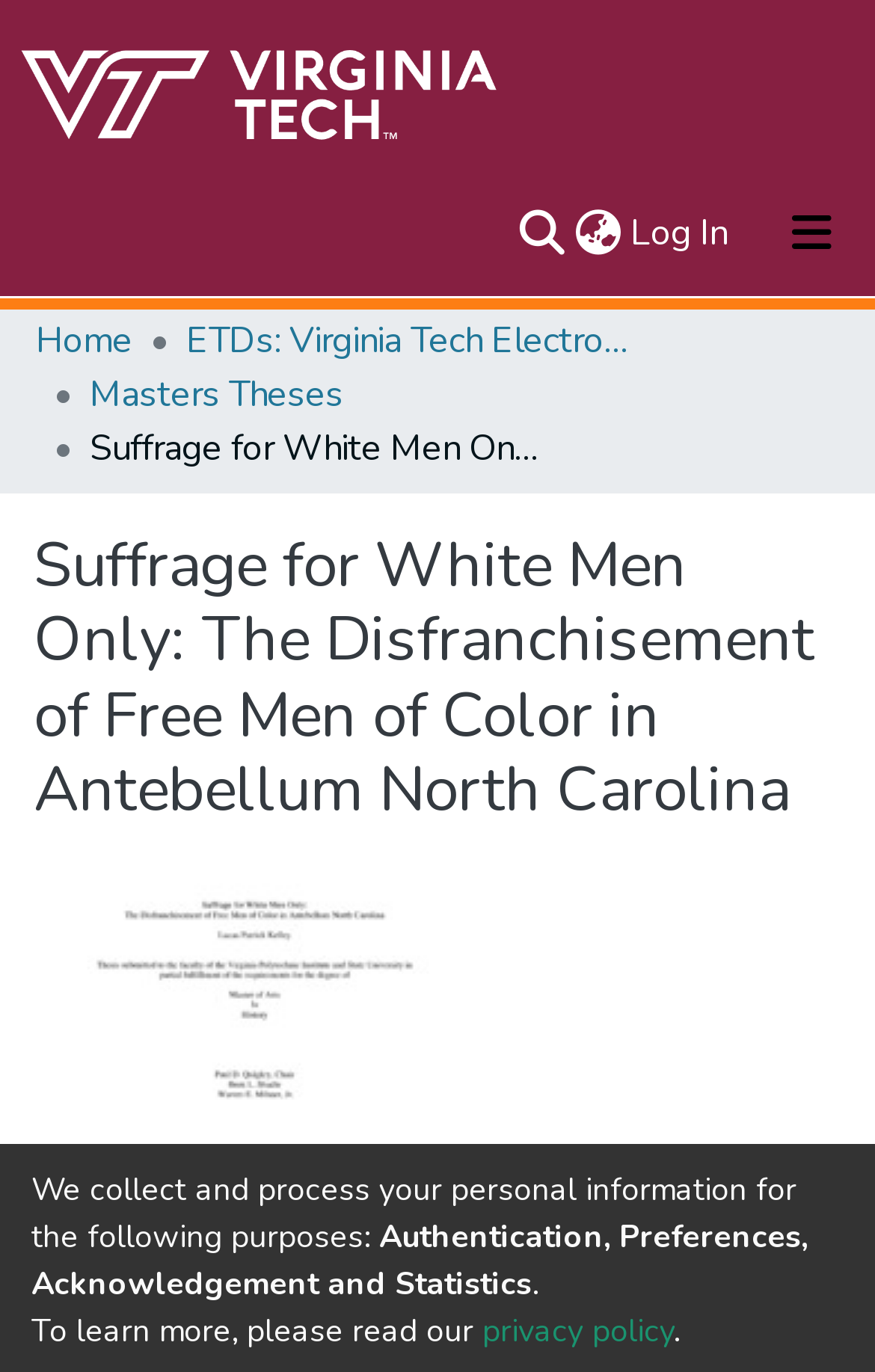Extract the primary heading text from the webpage.

Suffrage for White Men Only: The Disfranchisement of Free Men of Color in Antebellum North Carolina